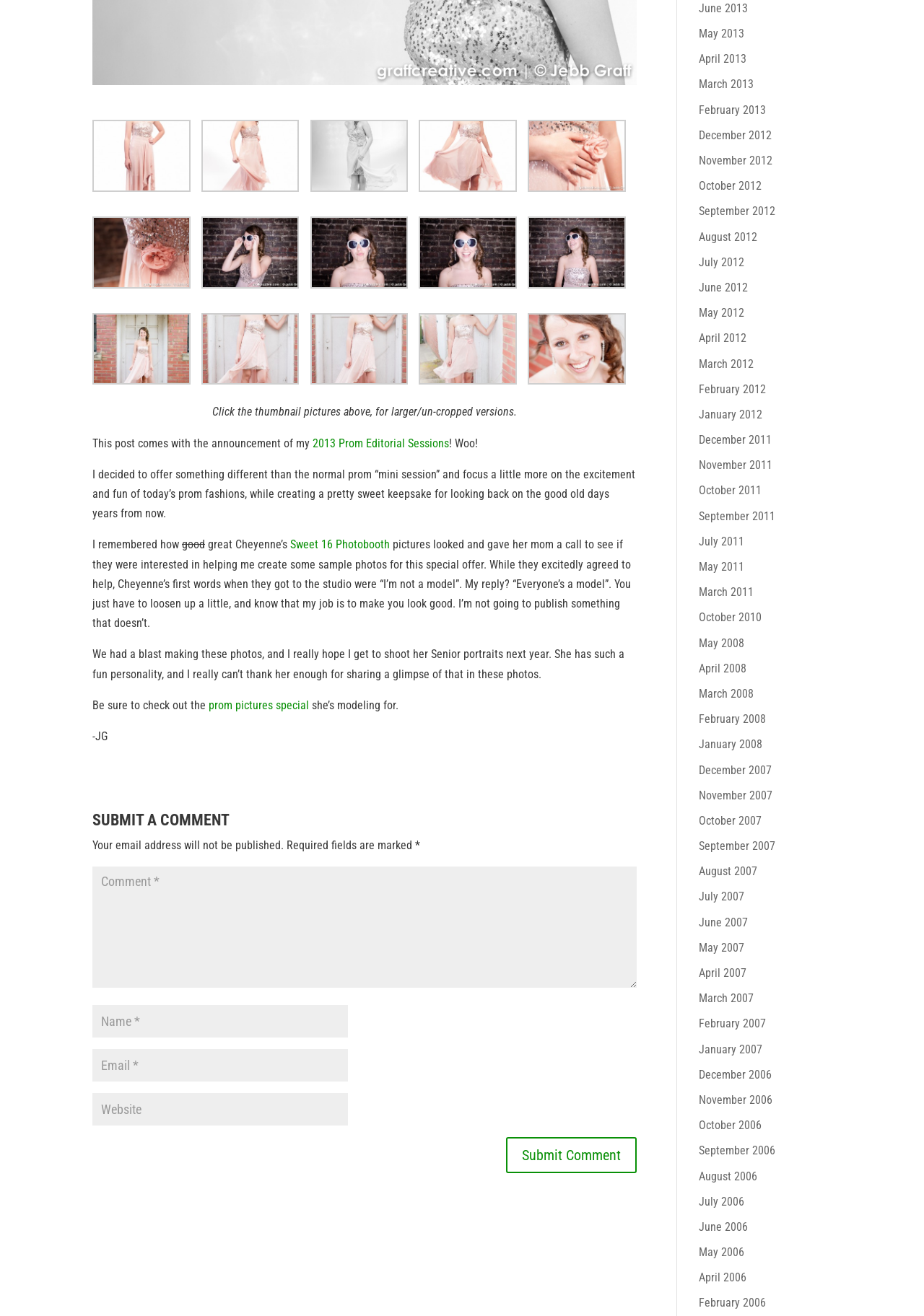Find the bounding box coordinates corresponding to the UI element with the description: "February 2008". The coordinates should be formatted as [left, top, right, bottom], with values as floats between 0 and 1.

[0.756, 0.541, 0.829, 0.552]